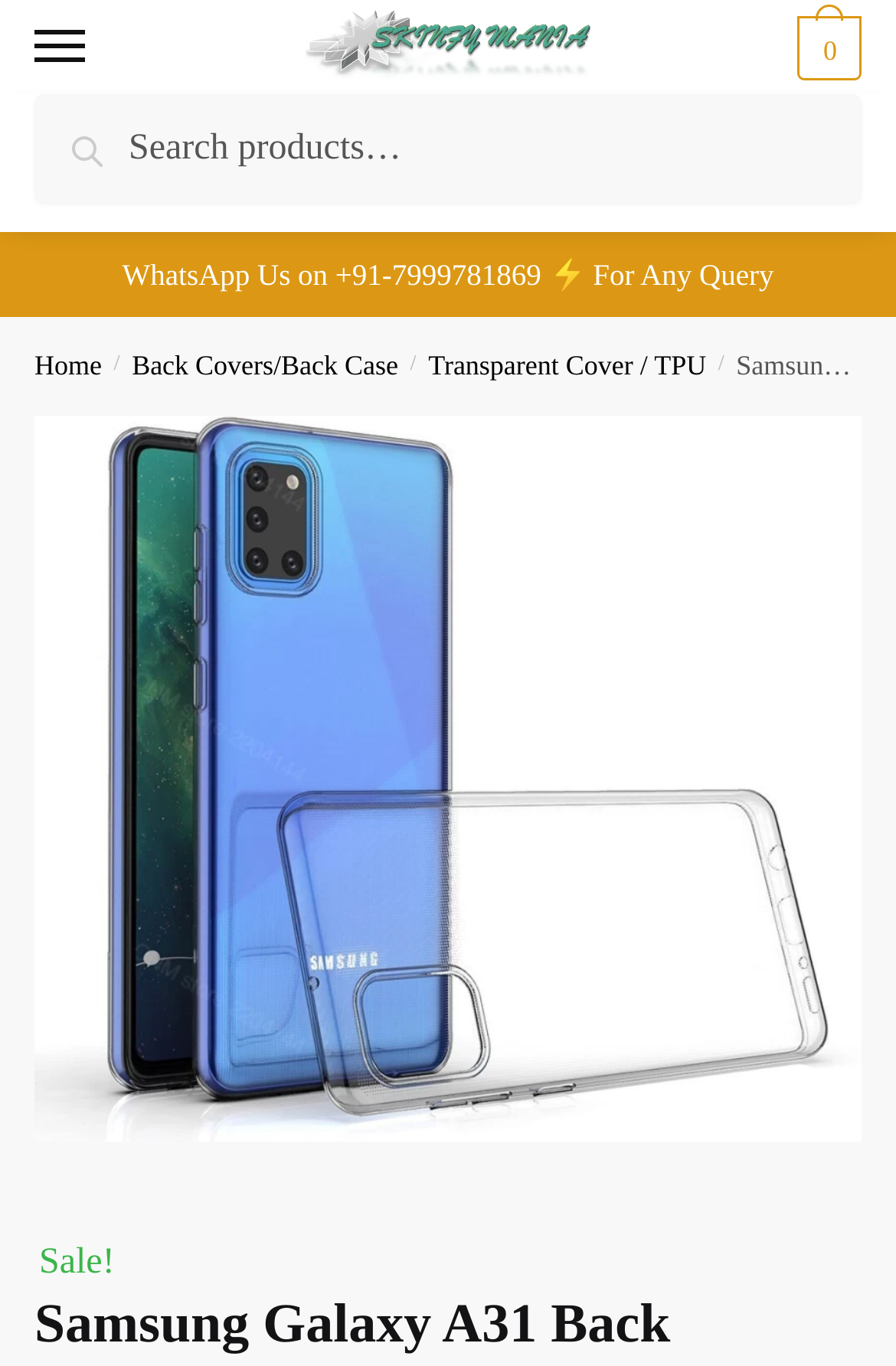Provide the bounding box coordinates for the area that should be clicked to complete the instruction: "Contact us on WhatsApp".

[0.136, 0.188, 0.864, 0.213]